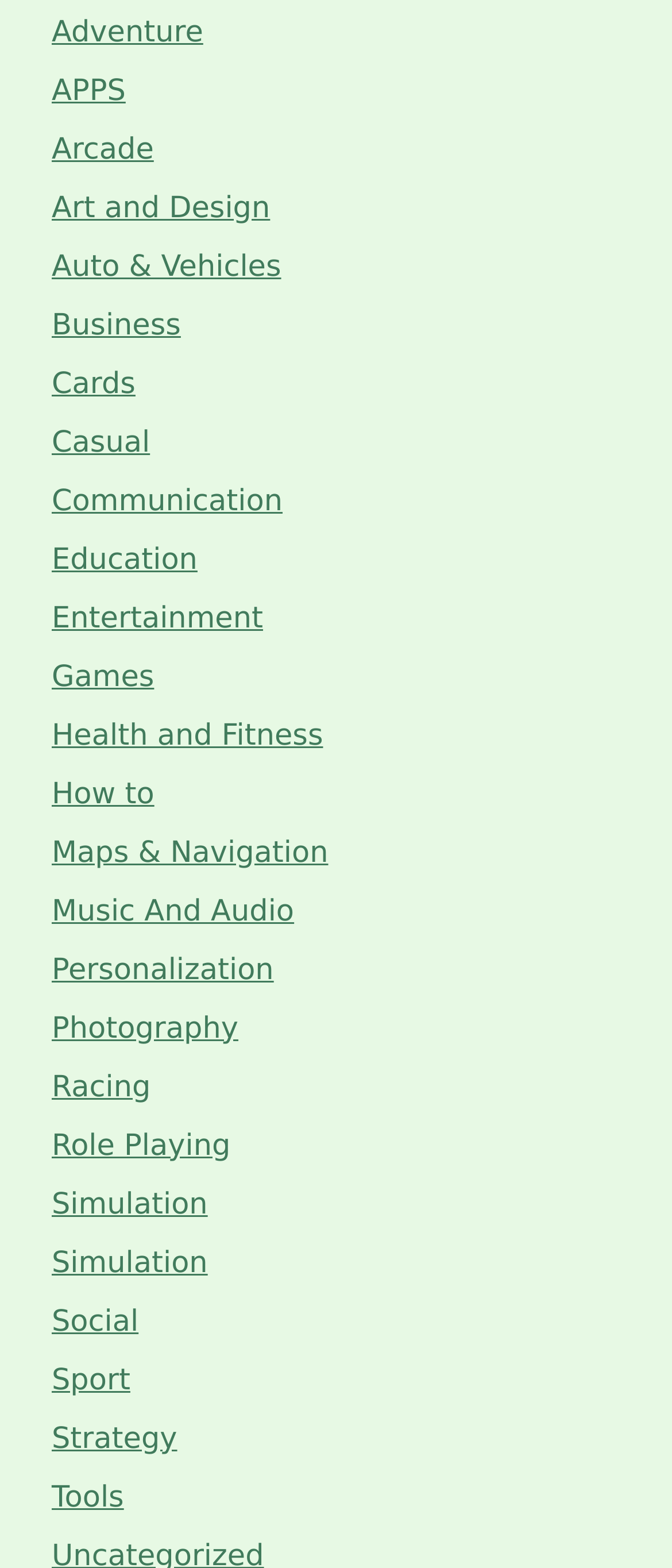Please answer the following question using a single word or phrase: 
Are there any duplicate app categories?

Yes